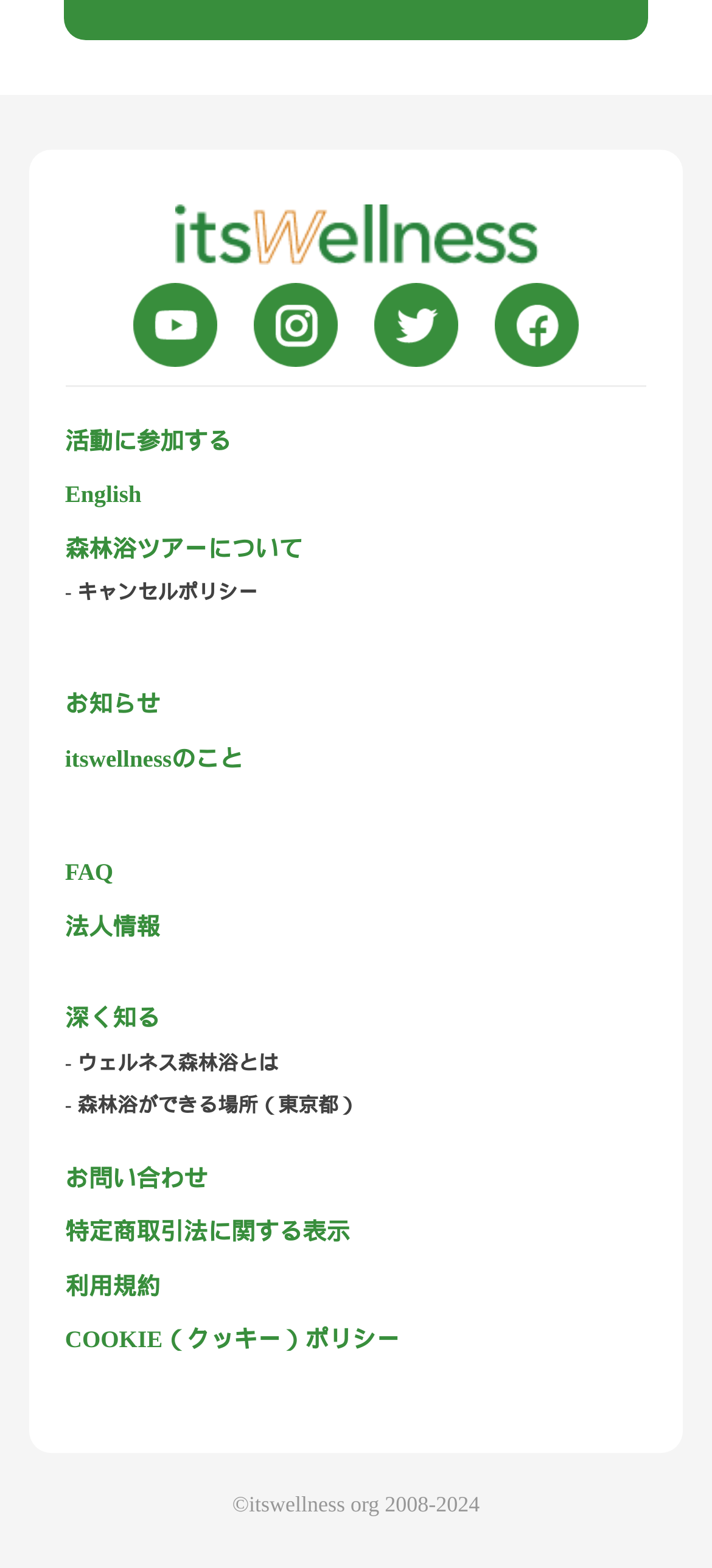Please provide a comprehensive answer to the question below using the information from the image: How many social media links are available?

There are four social media links available on the webpage, which are youtube, Instagram, twitter, and facebook. These links are located at the top of the webpage and each has an image element with the corresponding social media platform's logo.